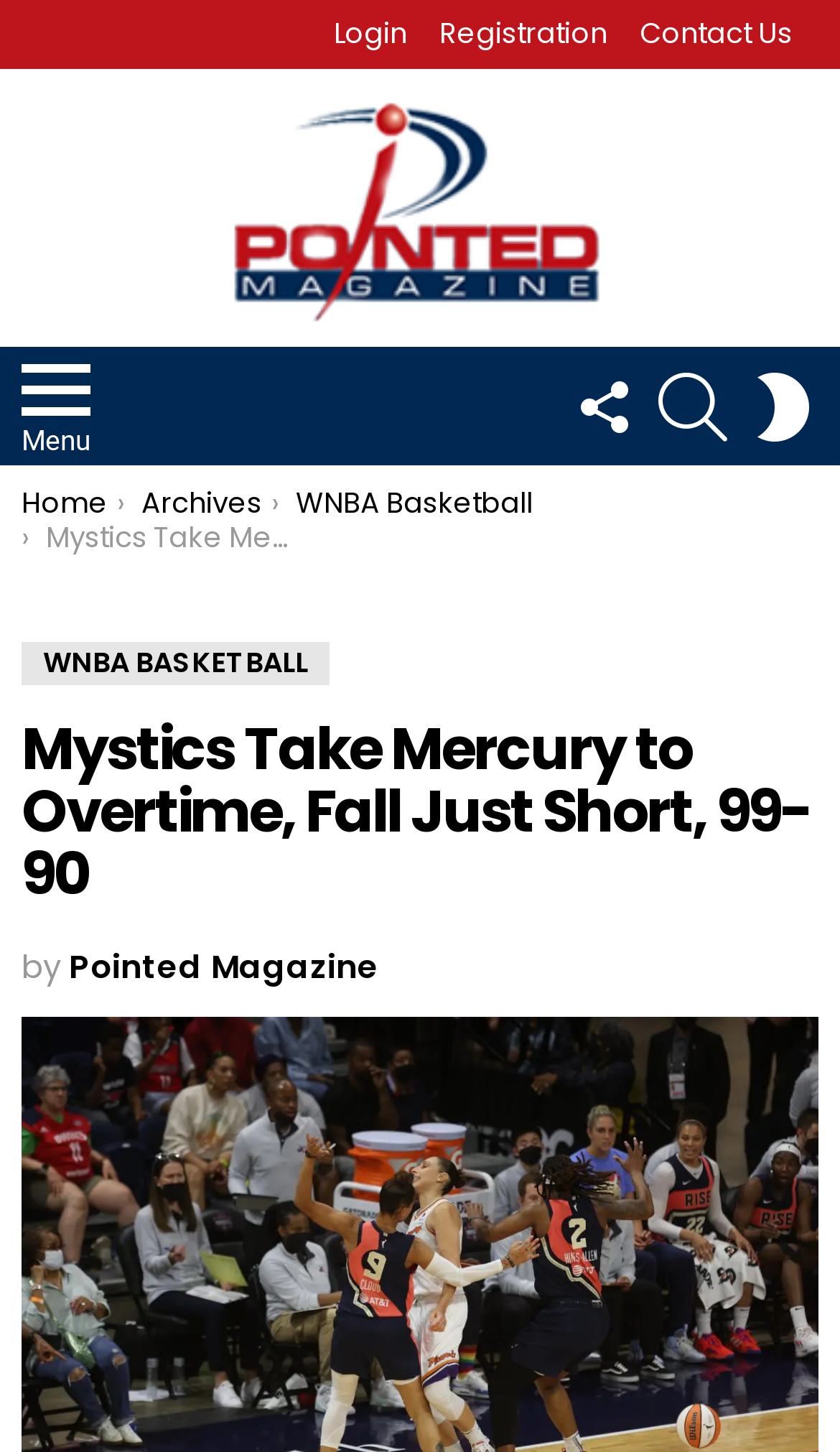What is the name of the magazine that published this story?
Provide a detailed answer to the question, using the image to inform your response.

The question is asking about the name of the magazine that published this story. From the webpage, we can see the logo and link 'Pointed Magazine' at the top, which indicates that the story was published by Pointed Magazine.